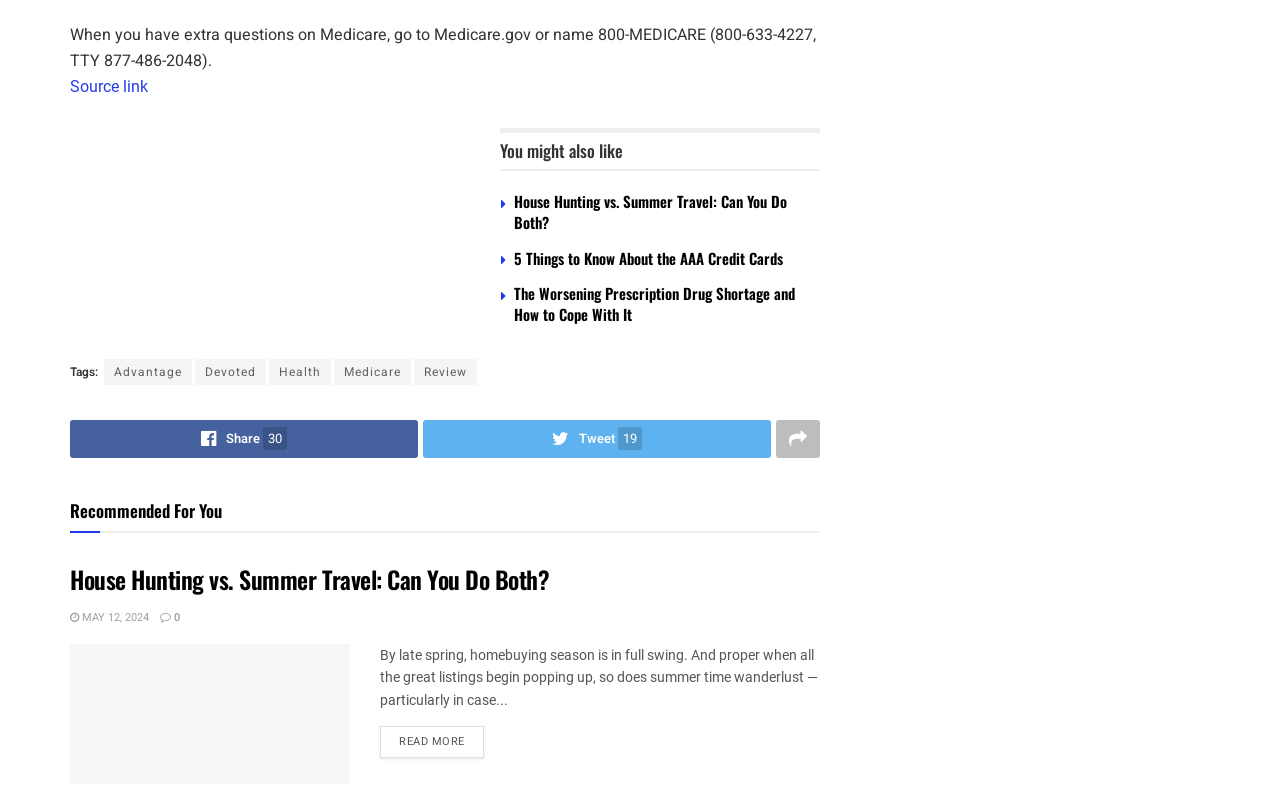Provide a single word or phrase to answer the given question: 
What is the date mentioned in the 'Recommended For You' section?

MAY 12, 2024